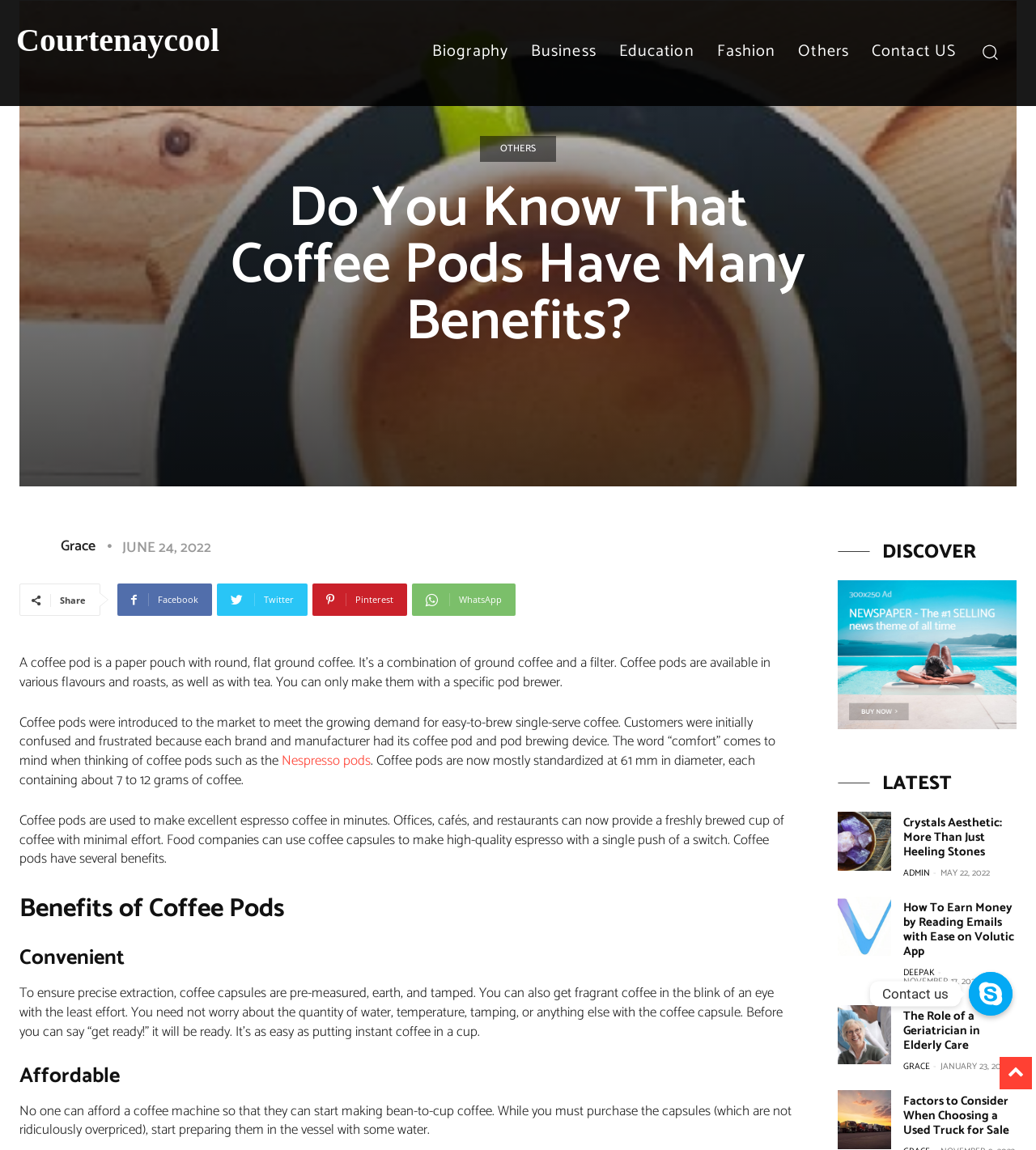Write an elaborate caption that captures the essence of the webpage.

The webpage is about the benefits of coffee pods, with a title "Do You Know That Coffee Pods Have Many Benefits?" at the top. Below the title, there is a brief introduction to coffee pods, explaining that they are paper pouches with ground coffee and a filter, available in various flavors and roasts.

On the top-right corner, there are several links to different categories, including "Biography", "Business", "Education", "Fashion", and "Others". Next to these links, there is a search button with a magnifying glass icon.

The main content of the webpage is divided into sections, with headings such as "Benefits of Coffee Pods", "Convenient", and "Affordable". Each section has a brief paragraph explaining the benefits of coffee pods, including their convenience, affordability, and ease of use.

On the right side of the webpage, there are several links to other articles, including "Crystals Aesthetic: More Than Just Heeling Stones", "How To Earn Money by Reading Emails with Ease on Volutic App", and "The Role of a Geriatrician in Elderly Care". Each link has a heading and a brief summary of the article.

At the bottom of the webpage, there are several links to other pages, including "Contact US" and "ADMIN". There is also a section with a heading "DISCOVER" and an image, followed by a section with a heading "LATEST" and several links to other articles.

Throughout the webpage, there are several images, including a small icon next to the search button, an image below the "DISCOVER" heading, and an image next to the "LATEST" heading. There are also several social media links, including Facebook, Twitter, Pinterest, and WhatsApp, allowing users to share the content on their social media platforms.